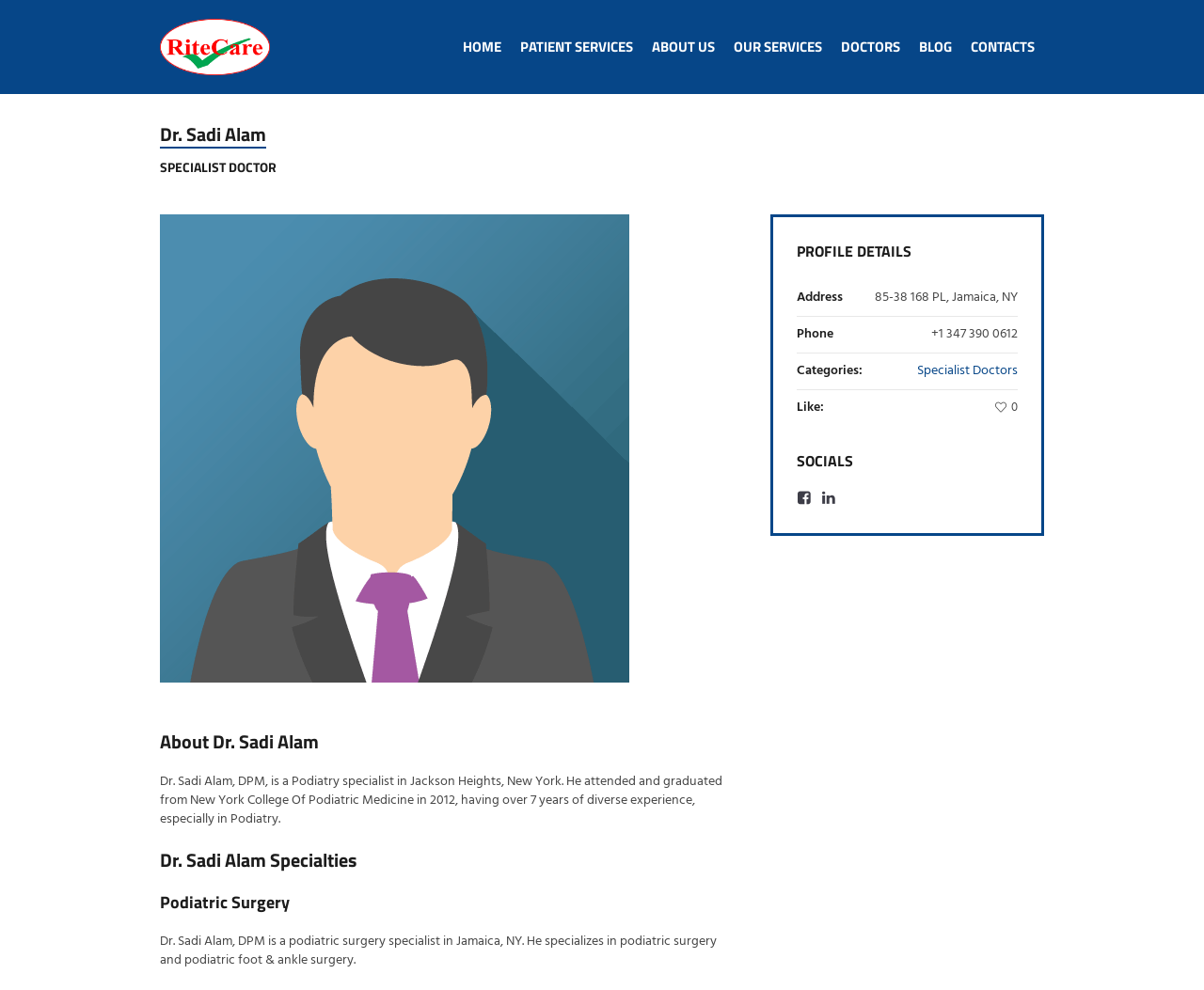Could you specify the bounding box coordinates for the clickable section to complete the following instruction: "Visit Dr. Sadi Alam's blog"?

[0.755, 0.0, 0.798, 0.095]